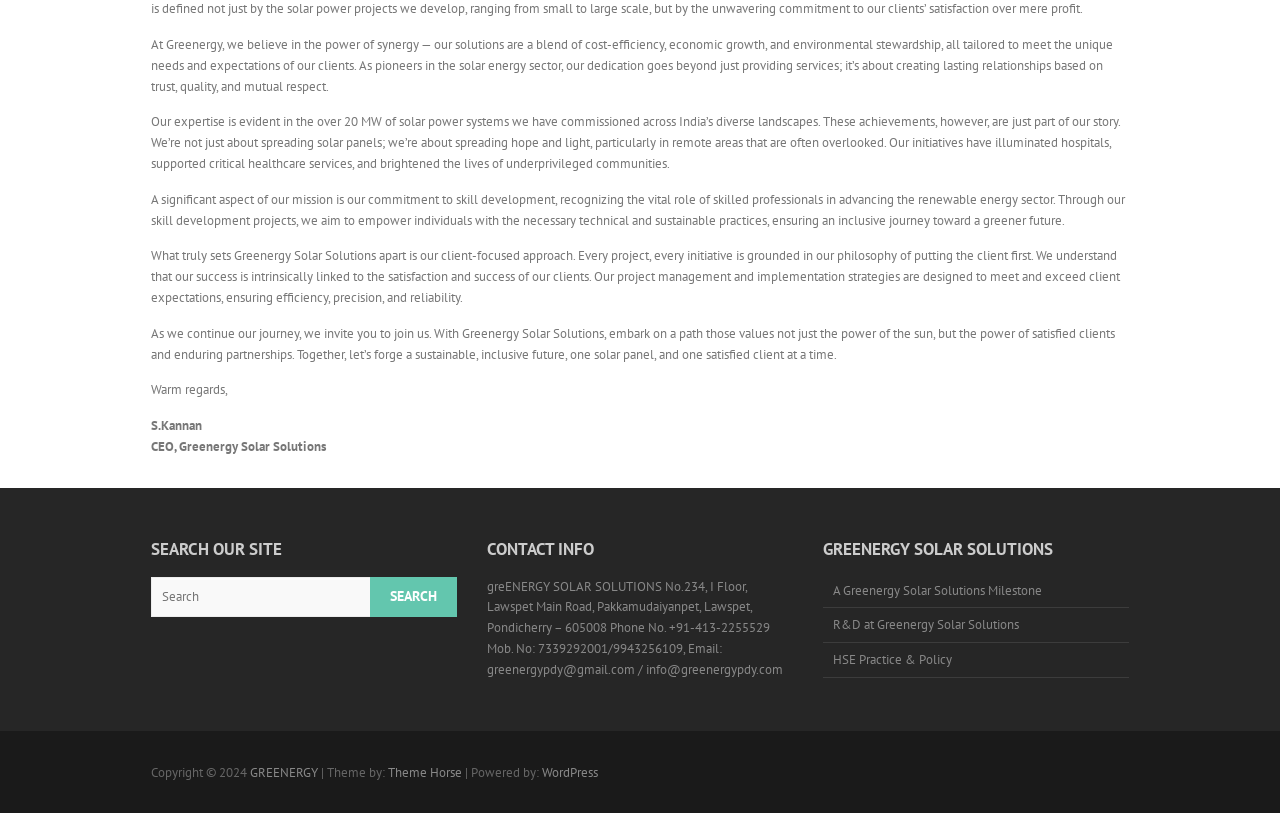Determine the bounding box coordinates for the UI element matching this description: "A Greenergy Solar Solutions Milestone".

[0.643, 0.709, 0.882, 0.748]